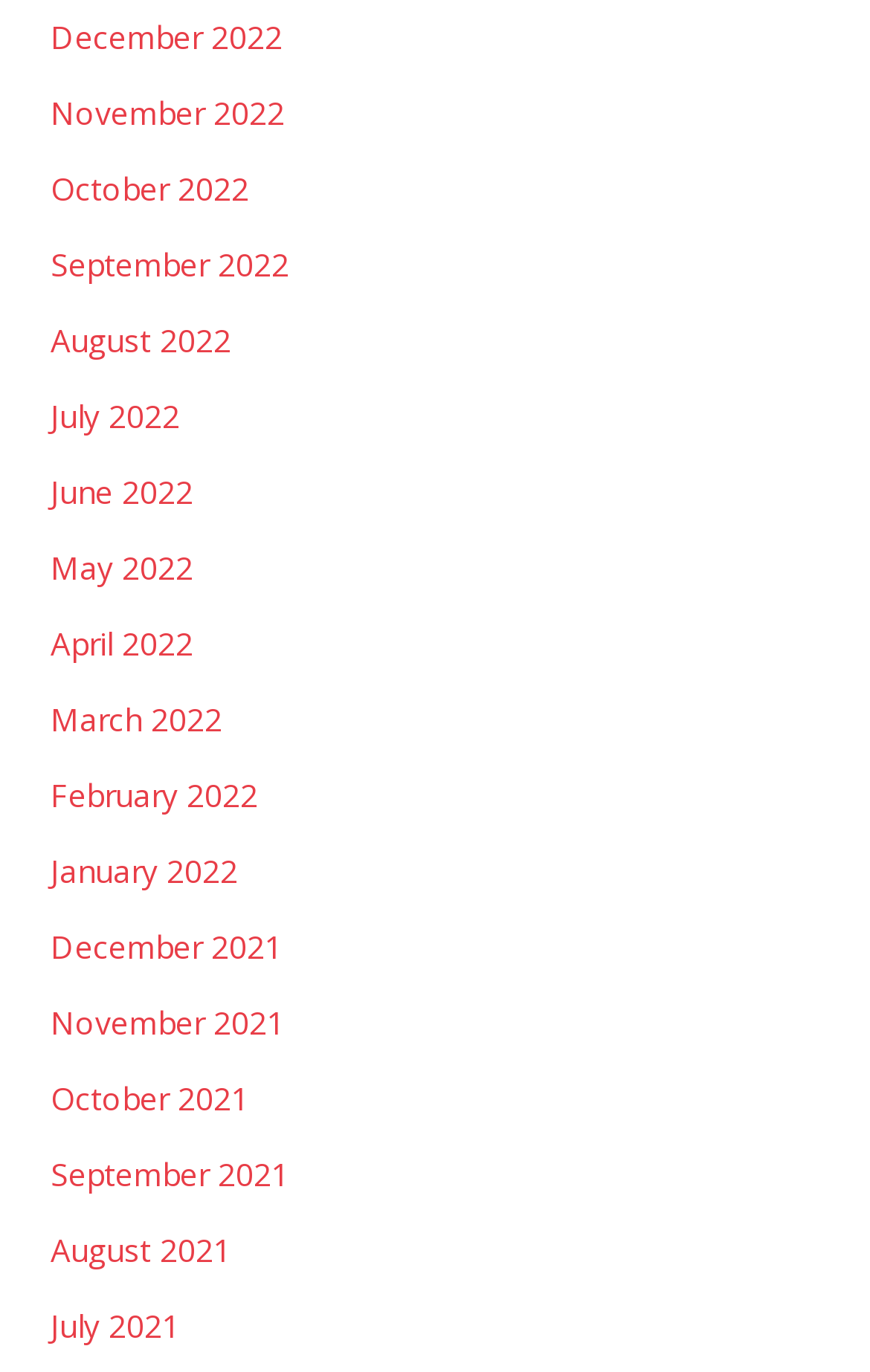Locate the bounding box coordinates of the element I should click to achieve the following instruction: "View December 2022".

[0.058, 0.011, 0.324, 0.042]